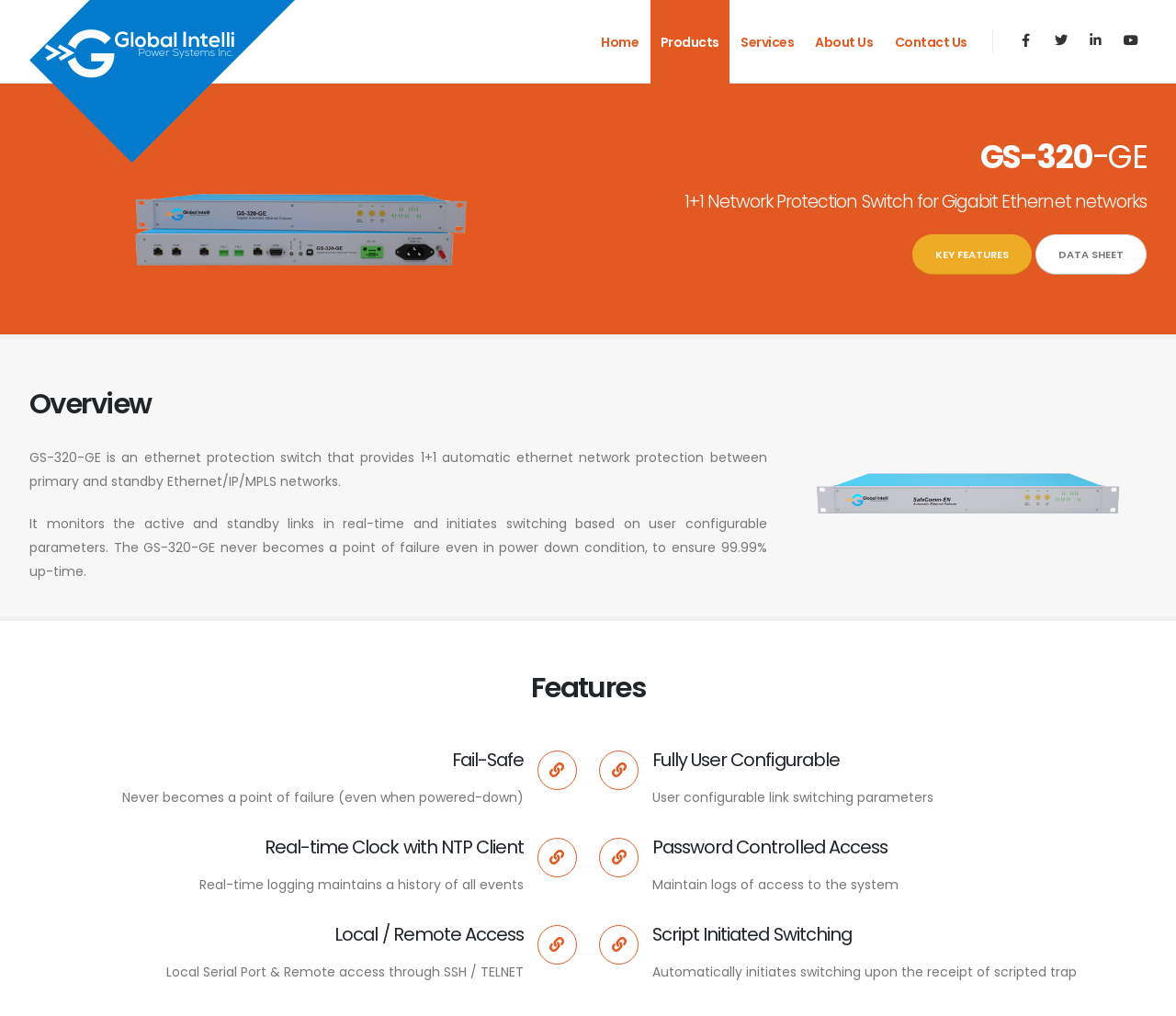Find the coordinates for the bounding box of the element with this description: "Contact Us".

[0.752, 0.0, 0.831, 0.082]